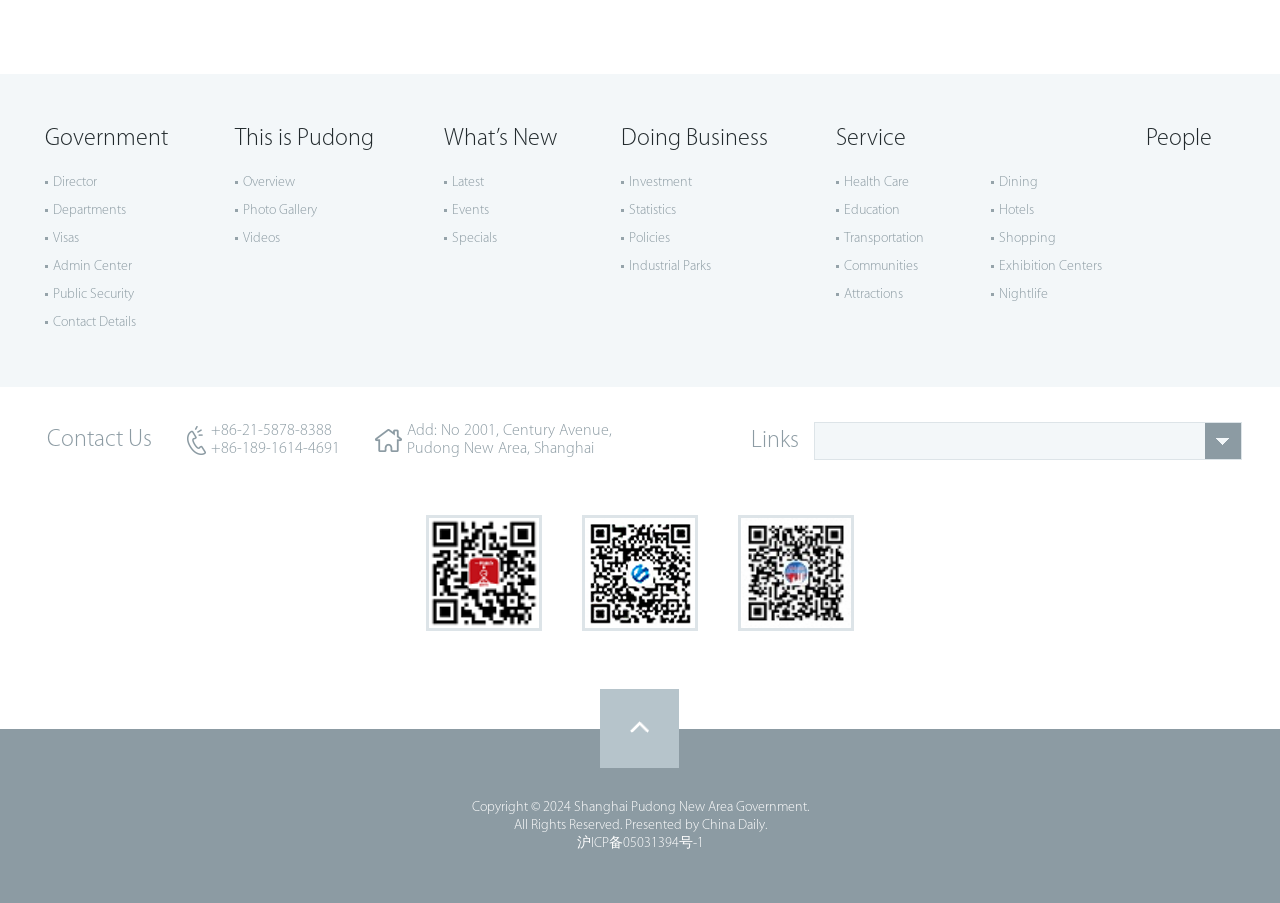Using the webpage screenshot and the element description Health Care, determine the bounding box coordinates. Specify the coordinates in the format (top-left x, top-left y, bottom-right x, bottom-right y) with values ranging from 0 to 1.

[0.659, 0.194, 0.71, 0.21]